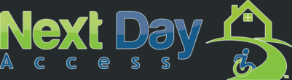Please provide a short answer using a single word or phrase for the question:
Where is the new franchise location of Next Day Access?

Oak Brook, Illinois